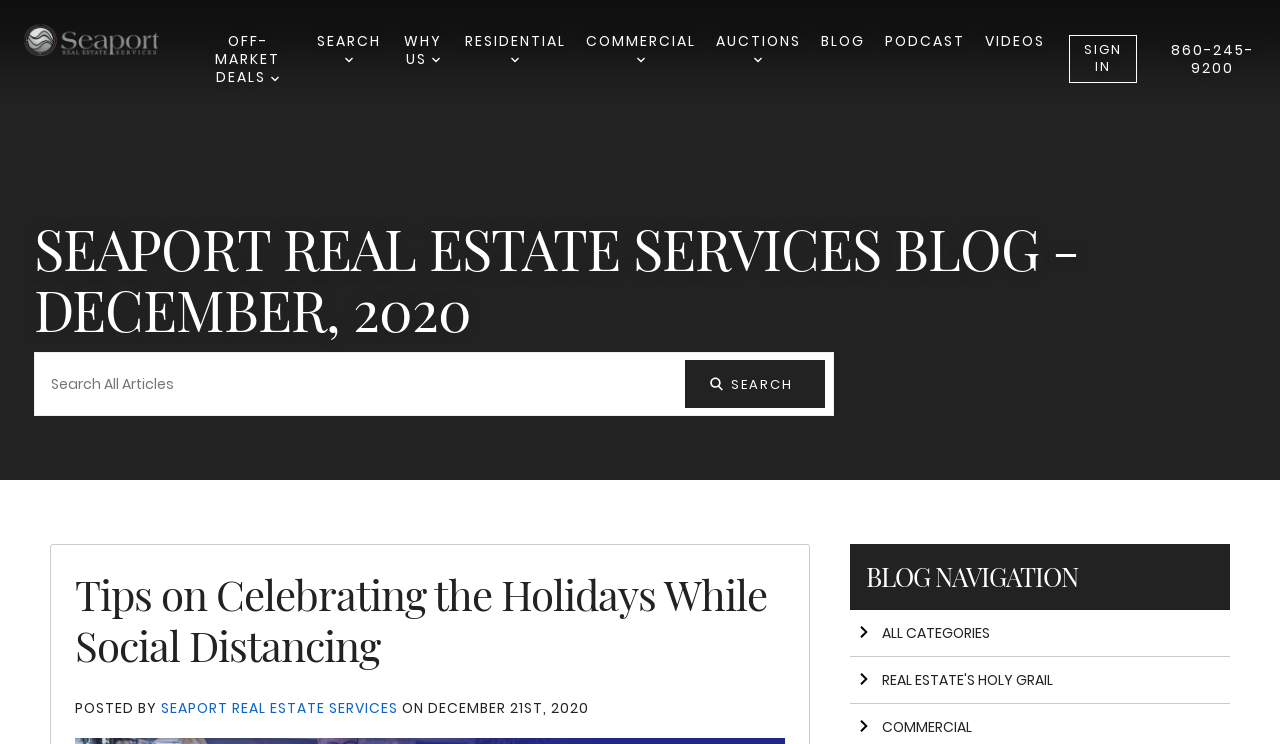Locate and generate the text content of the webpage's heading.

SEAPORT REAL ESTATE SERVICES BLOG - DECEMBER, 2020